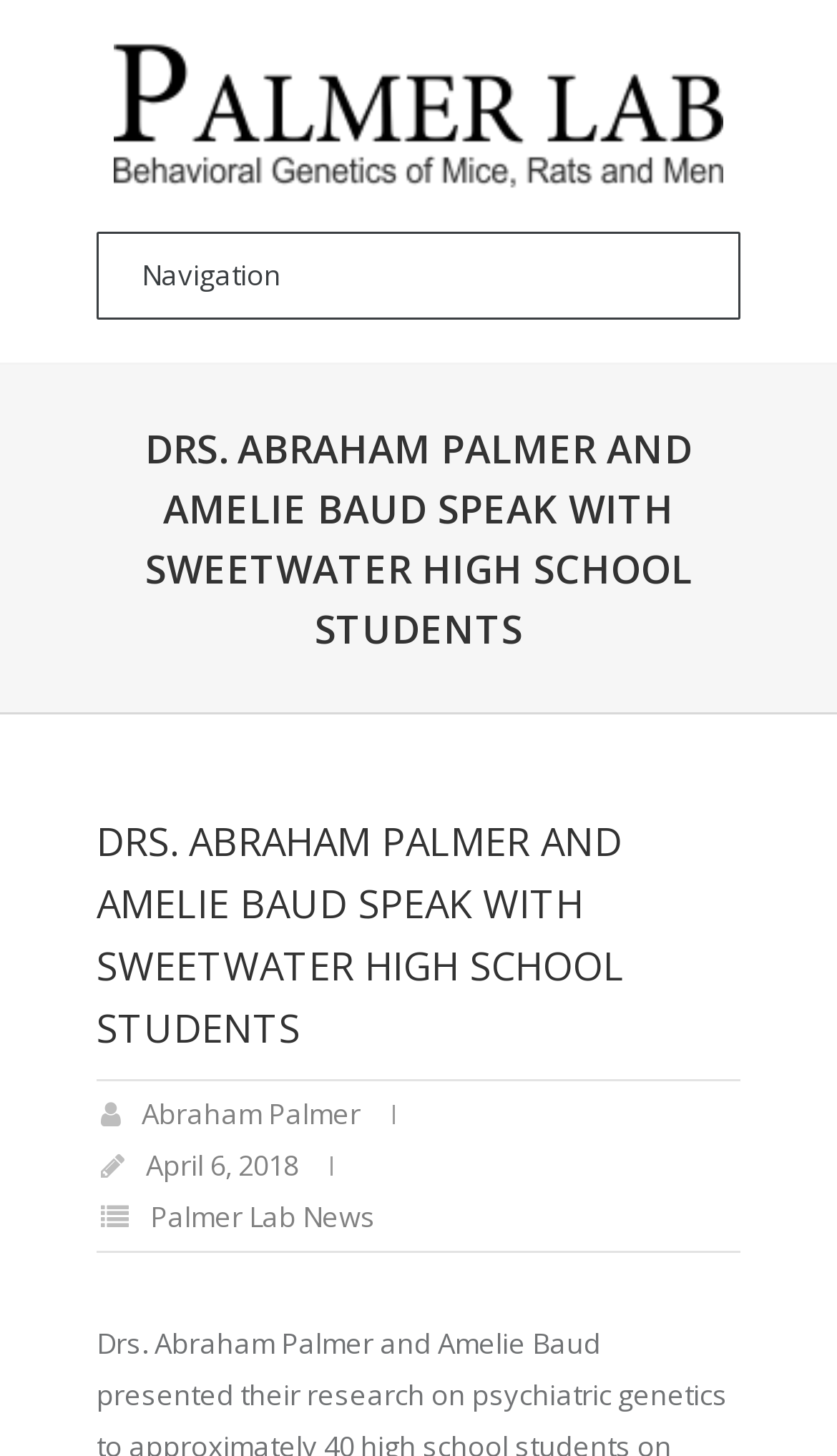Summarize the webpage with a detailed and informative caption.

The webpage is about Drs. Abraham Palmer and Amelie Baud speaking with Sweetwater High School students. At the top of the page, there is a layout table that spans most of the width, containing a link to PalmerLab.org, which is accompanied by an image with the same name. Below this, there is a combobox that takes up a similar width.

The main content of the page is divided into two sections, each with a heading that reads "DRS. ABRAHAM PALMER AND AMELIE BAUD SPEAK WITH SWEETWATER HIGH SCHOOL STUDENTS". The first section is located near the top of the page, while the second section is positioned roughly in the middle of the page.

In the second section, there are three links: one to "Abraham Palmer", another to "Palmer Lab News", and a third that is not explicitly labeled. The "Abraham Palmer" link is positioned to the left of a time element that displays the date "April 6, 2018". The "Palmer Lab News" link is located to the right of the time element.